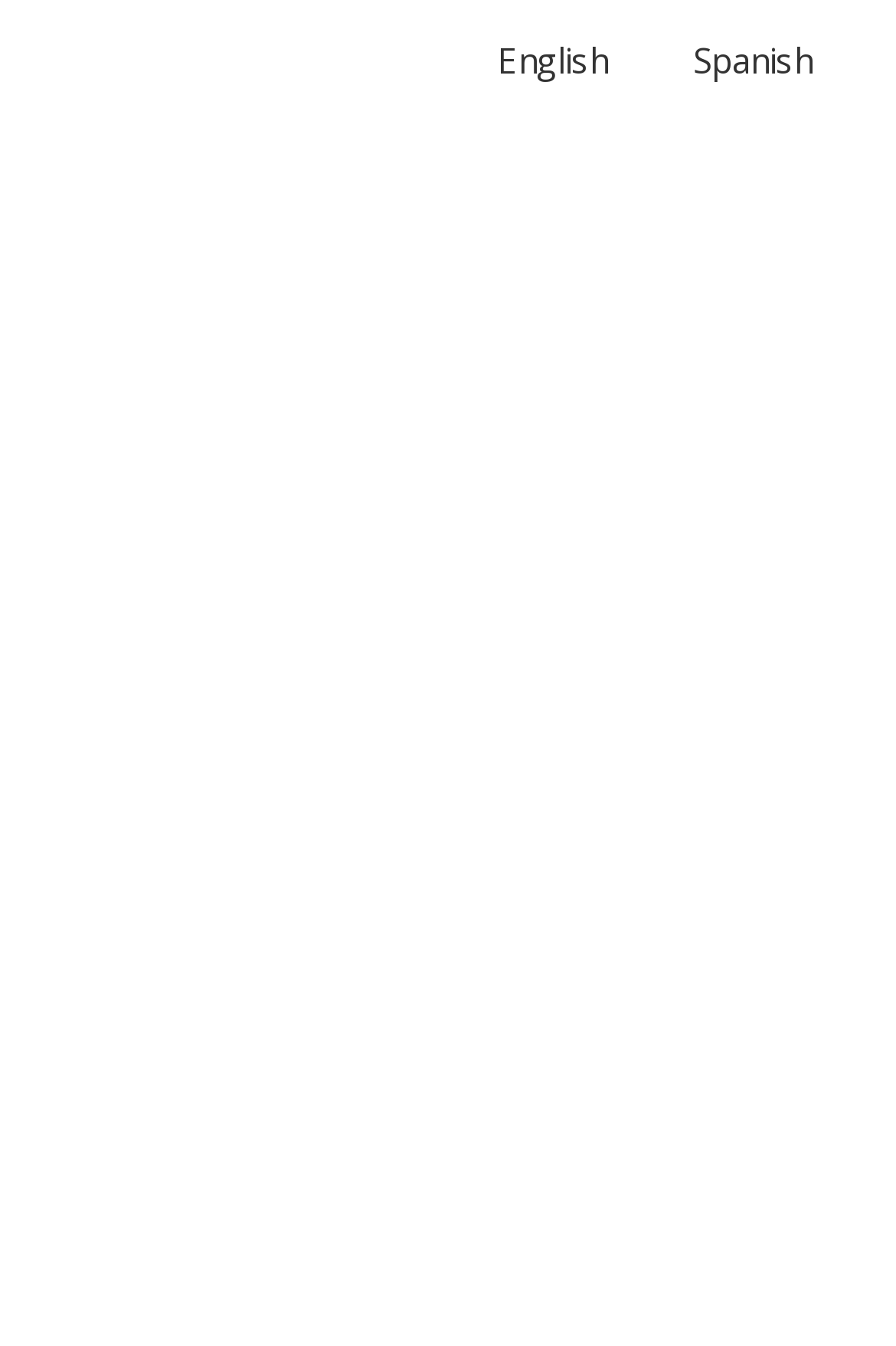Using the provided element description: "Ready to Roll", determine the bounding box coordinates of the corresponding UI element in the screenshot.

[0.145, 0.575, 0.855, 0.673]